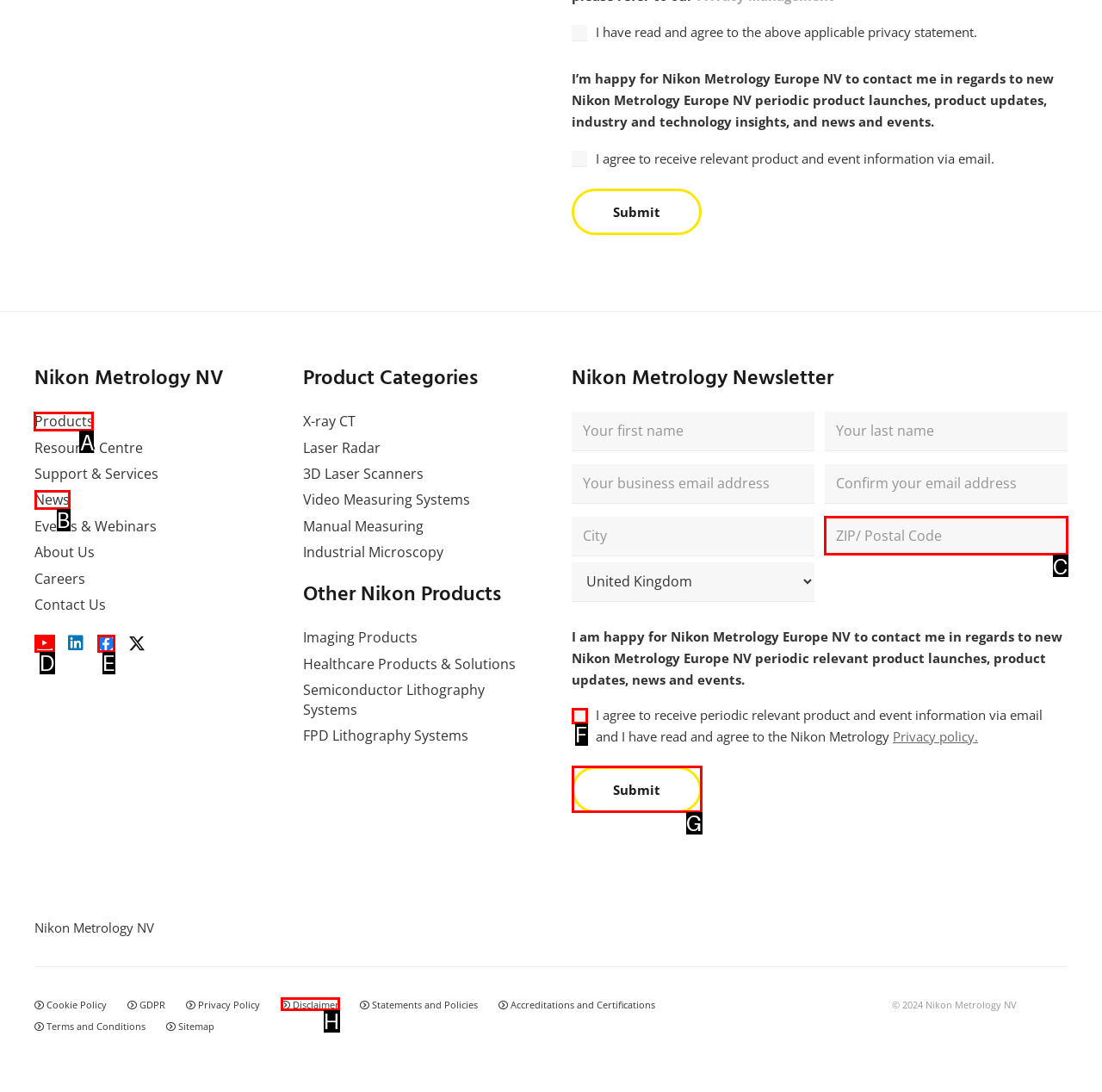Identify which lettered option to click to carry out the task: Click the Products link. Provide the letter as your answer.

A